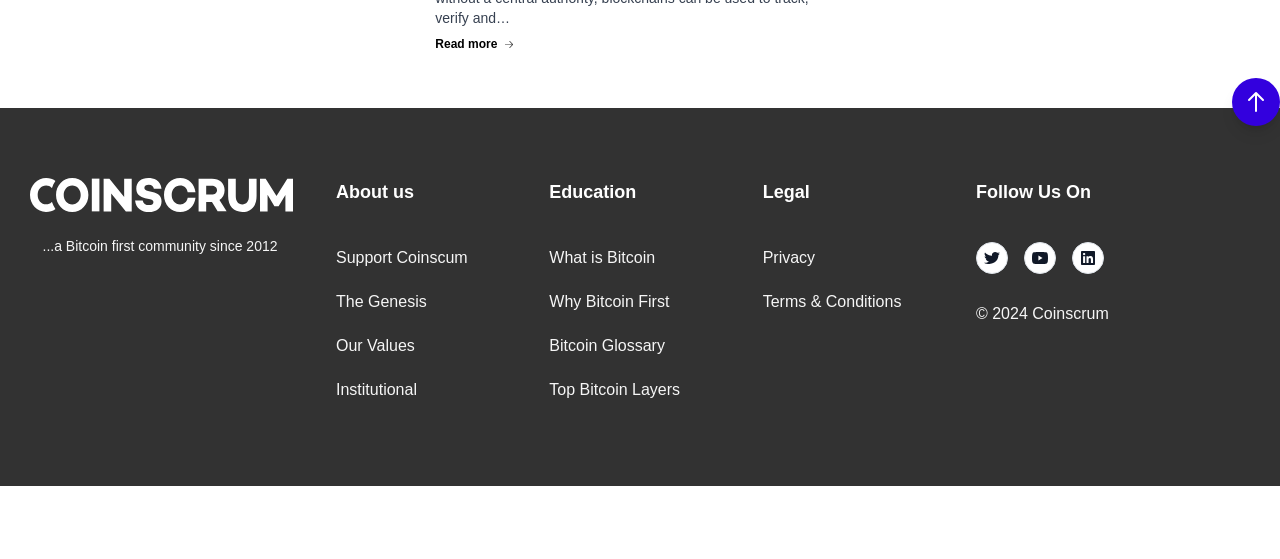Please provide the bounding box coordinates for the element that needs to be clicked to perform the instruction: "Read more about the community". The coordinates must consist of four float numbers between 0 and 1, formatted as [left, top, right, bottom].

[0.34, 0.065, 0.652, 0.093]